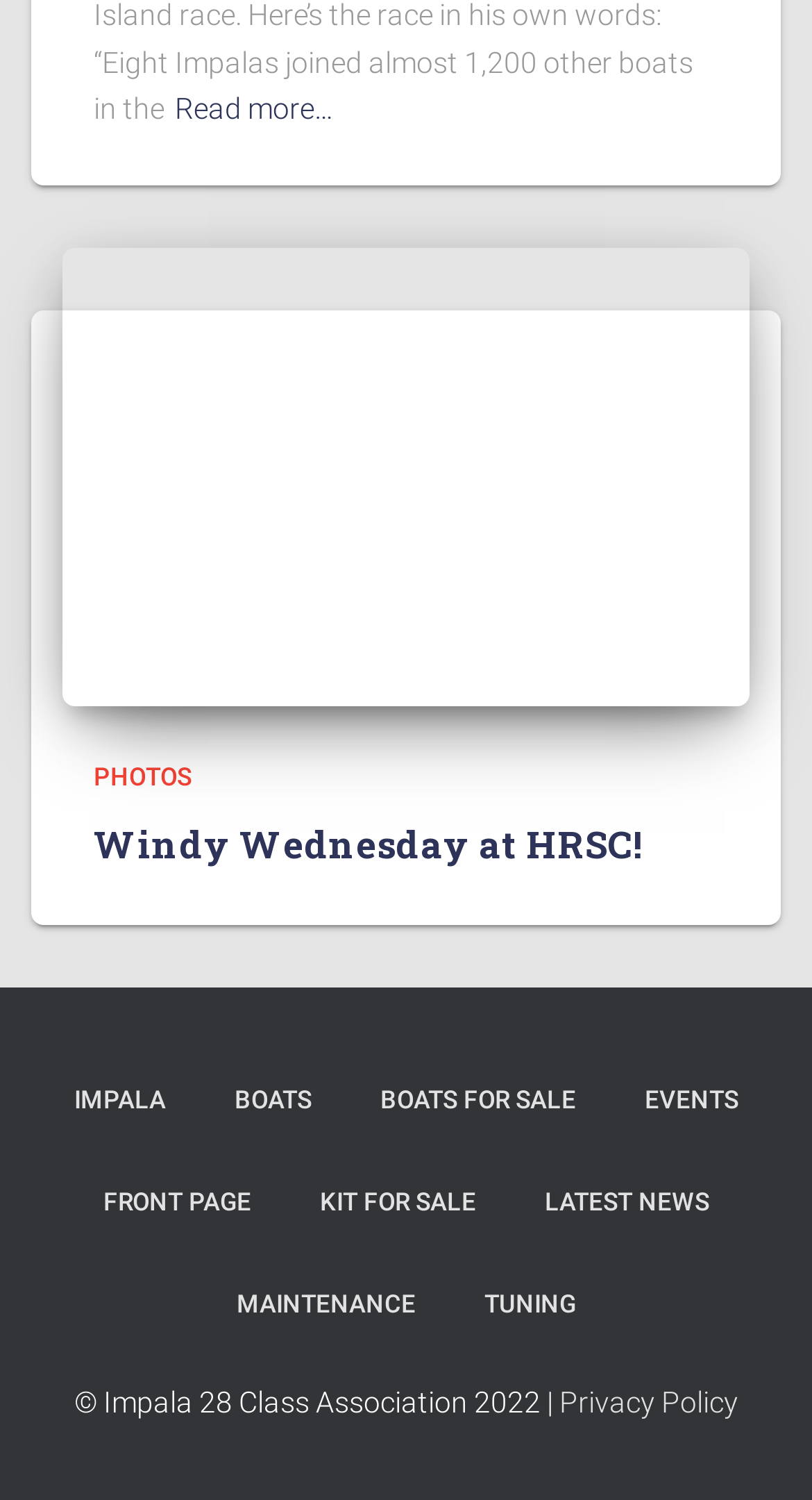What type of content is available on this website?
Respond to the question with a single word or phrase according to the image.

Photos, news, events, etc.